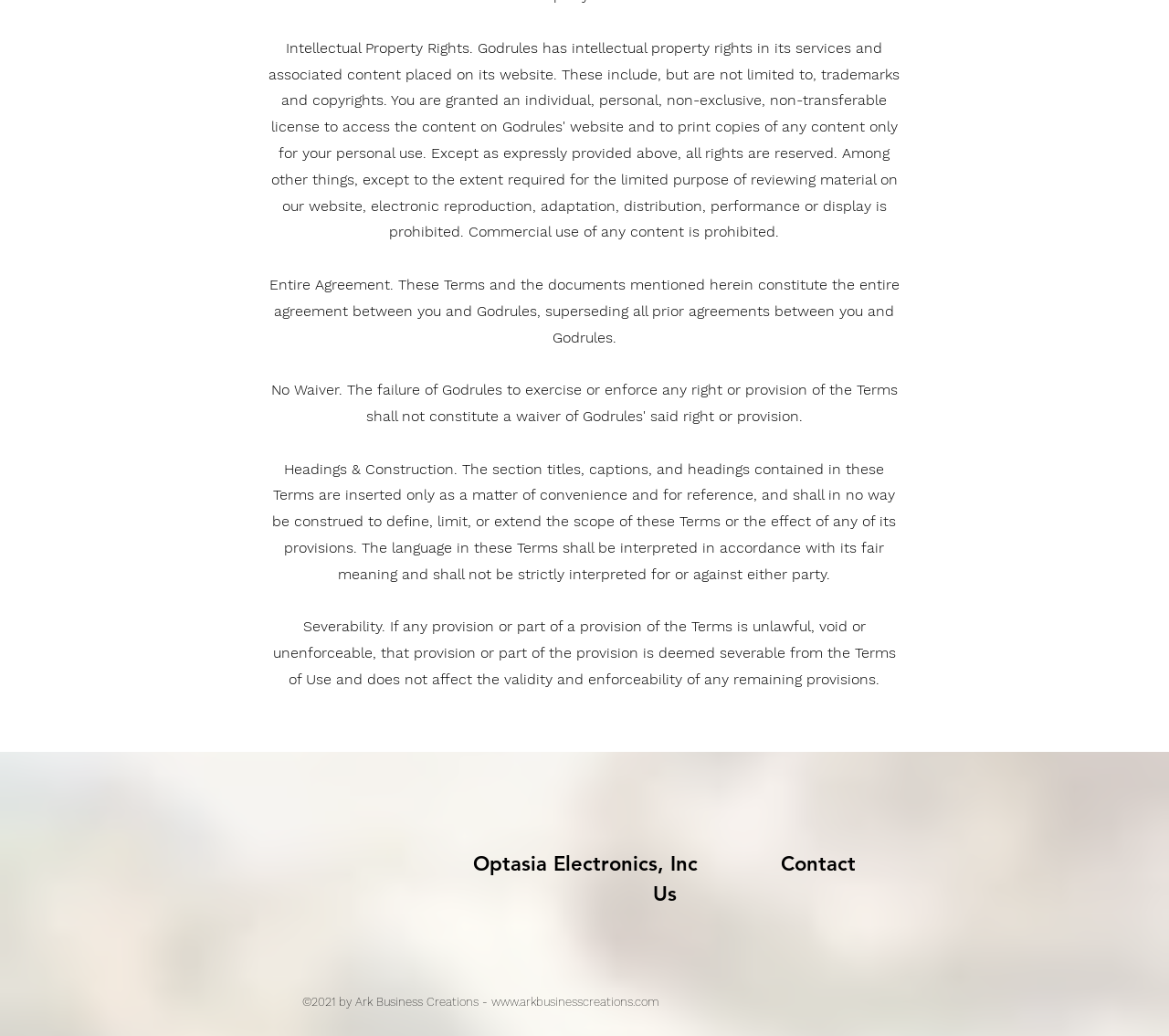Use a single word or phrase to answer the following:
How many social media icons are present in the Social Bar?

3